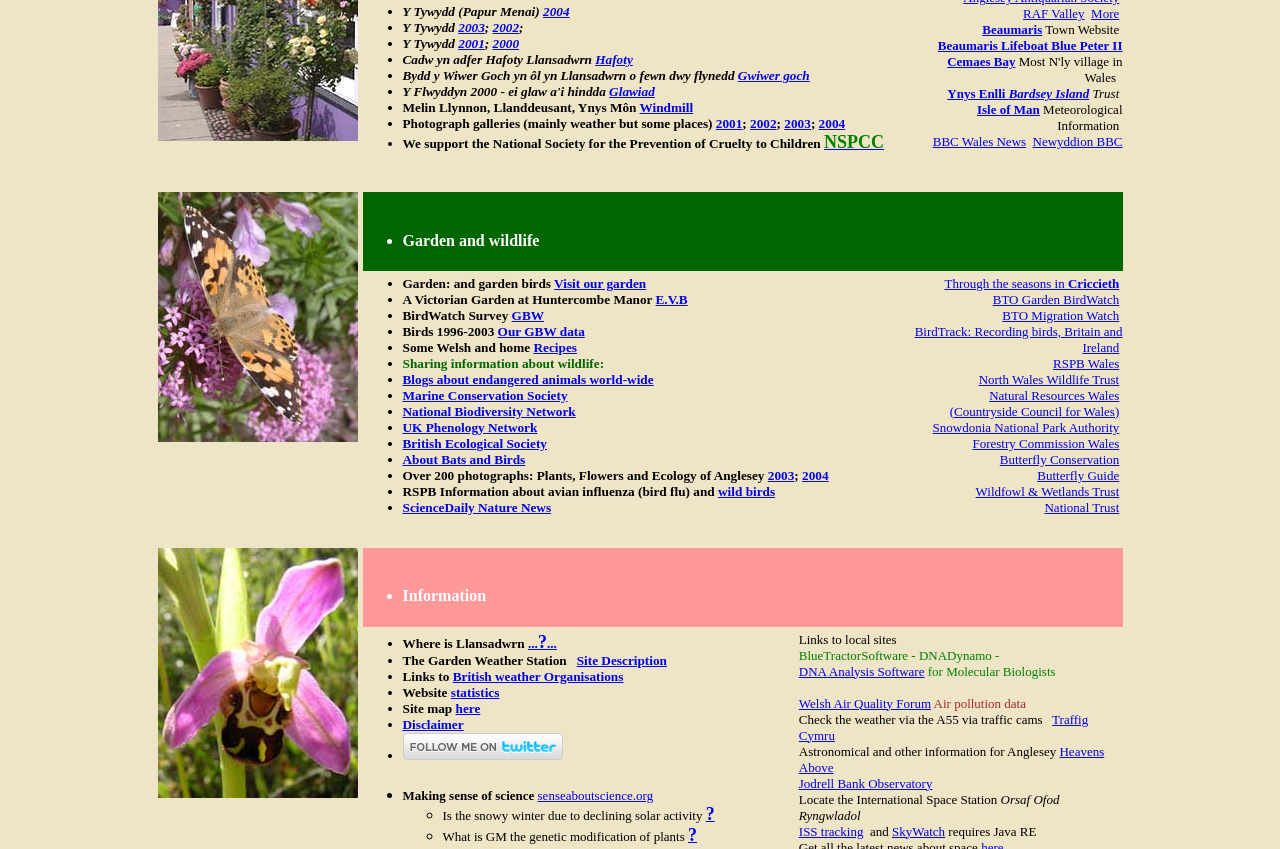Please find the bounding box coordinates of the element that you should click to achieve the following instruction: "Visit the Beaumaris Town Website". The coordinates should be presented as four float numbers between 0 and 1: [left, top, right, bottom].

[0.767, 0.026, 0.814, 0.044]